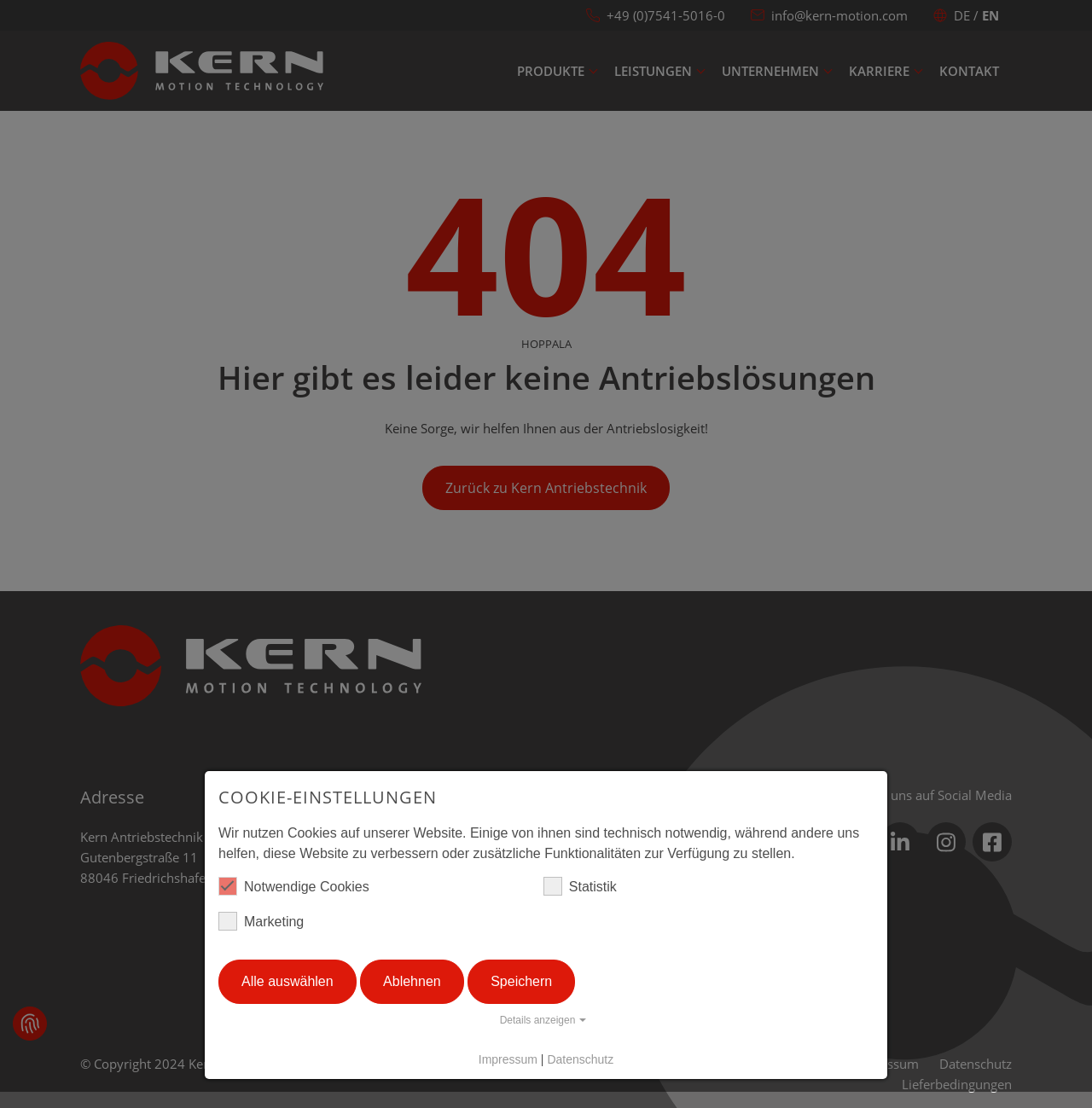Determine the bounding box coordinates of the UI element described by: "Blog".

None